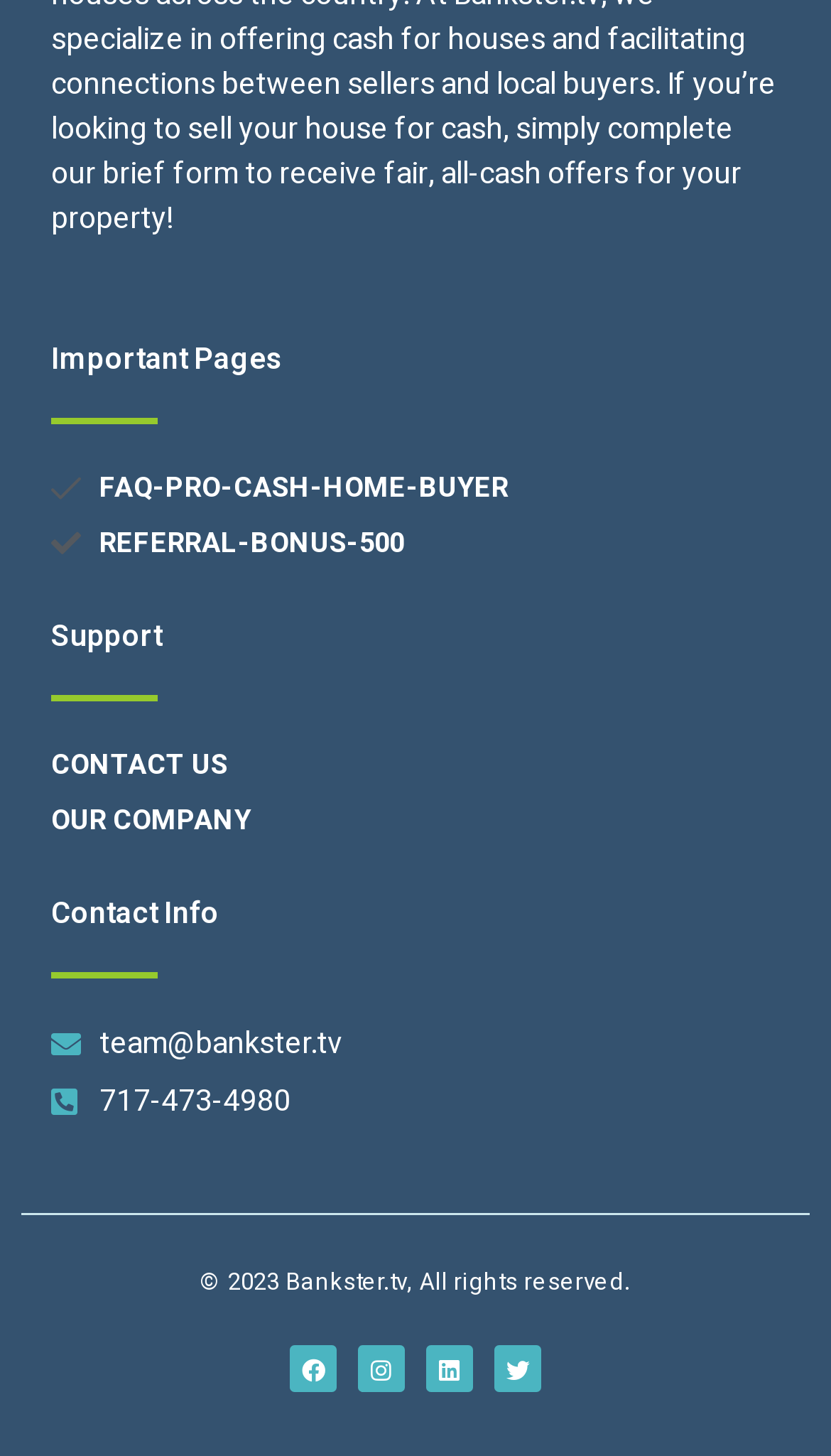What are the important pages of the company?
Answer with a single word or short phrase according to what you see in the image.

FAQ-PRO-CASH-HOME-BUYER, REFERRAL-BONUS-500